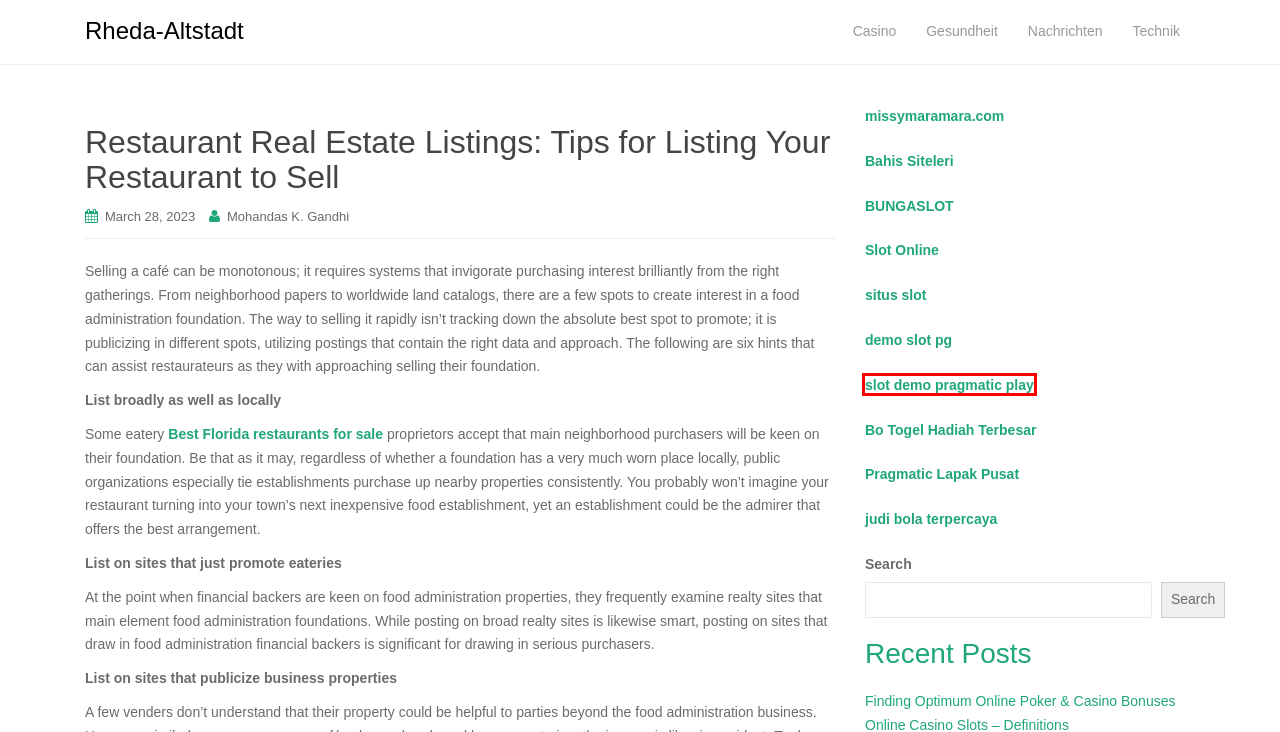Given a screenshot of a webpage with a red rectangle bounding box around a UI element, select the best matching webpage description for the new webpage that appears after clicking the highlighted element. The candidate descriptions are:
A. July 2023 – Rheda-Altstadt
B. JUDIDADU88 : Agen Bola Sbobet EURO Resmi Terpercaya 2024
C. SLOT88 : RAJASLOTJP Daftar Raja Slot Gacor Hari Ini Bisa Judi Slot Online
D. Finding Optimum Online Poker & Casino Bonuses – Rheda-Altstadt
E. Restaurants for Sale in Florida | Truforte Business Group
F. Blog Tool, Publishing Platform, and CMS – WordPress.org
G. Ella Events
H. Gesundheit – Rheda-Altstadt

C